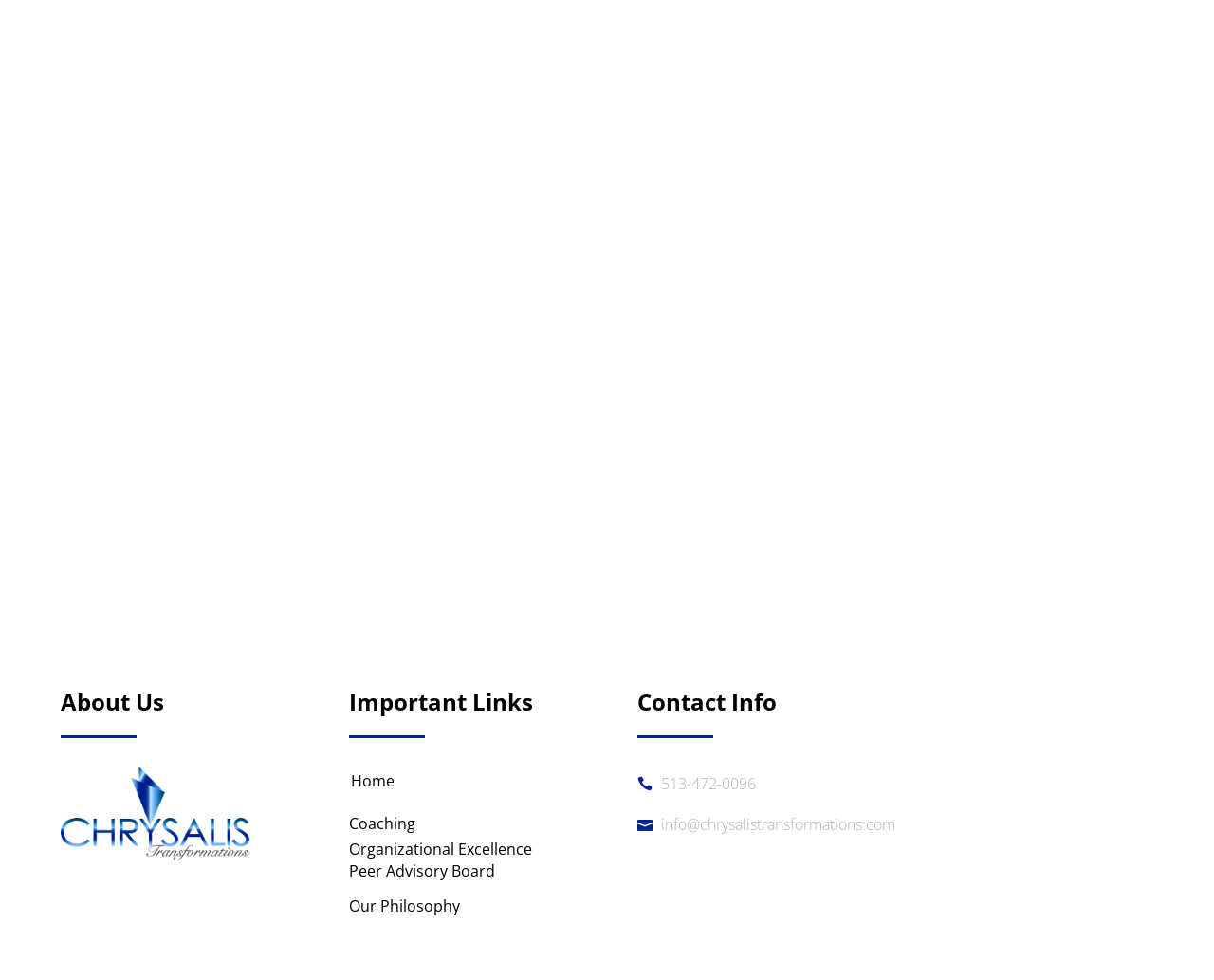Determine the bounding box for the HTML element described here: "Our Philosophy". The coordinates should be given as [left, top, right, bottom] with each number being a float between 0 and 1.

[0.287, 0.914, 0.379, 0.935]